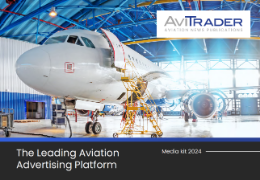Give an in-depth description of the image.

The image prominently features an aircraft positioned in a spacious hangar, reflective of the aviation industry's emphasis on innovation and maintenance. In the foreground, a sleek commercial jet stands ready, showcasing its detailed fuselage and wing structure, indicative of modern aviation technology. A carefully arranged setup of maintenance equipment is visible, highlighting the importance of safety and operational readiness. 

Above the aircraft, the AviTrader logo is displayed, signifying its role as a leading platform for aviation advertising. The banner also includes the text "The Leading Aviation Advertising Platform" along with "Media Kit 2024," suggesting that this visual is part of promotional materials aimed at stakeholders in the aviation sector. The bright, well-lit environment of the hangar adds to the image's professionalism and high standards associated with aviation services.